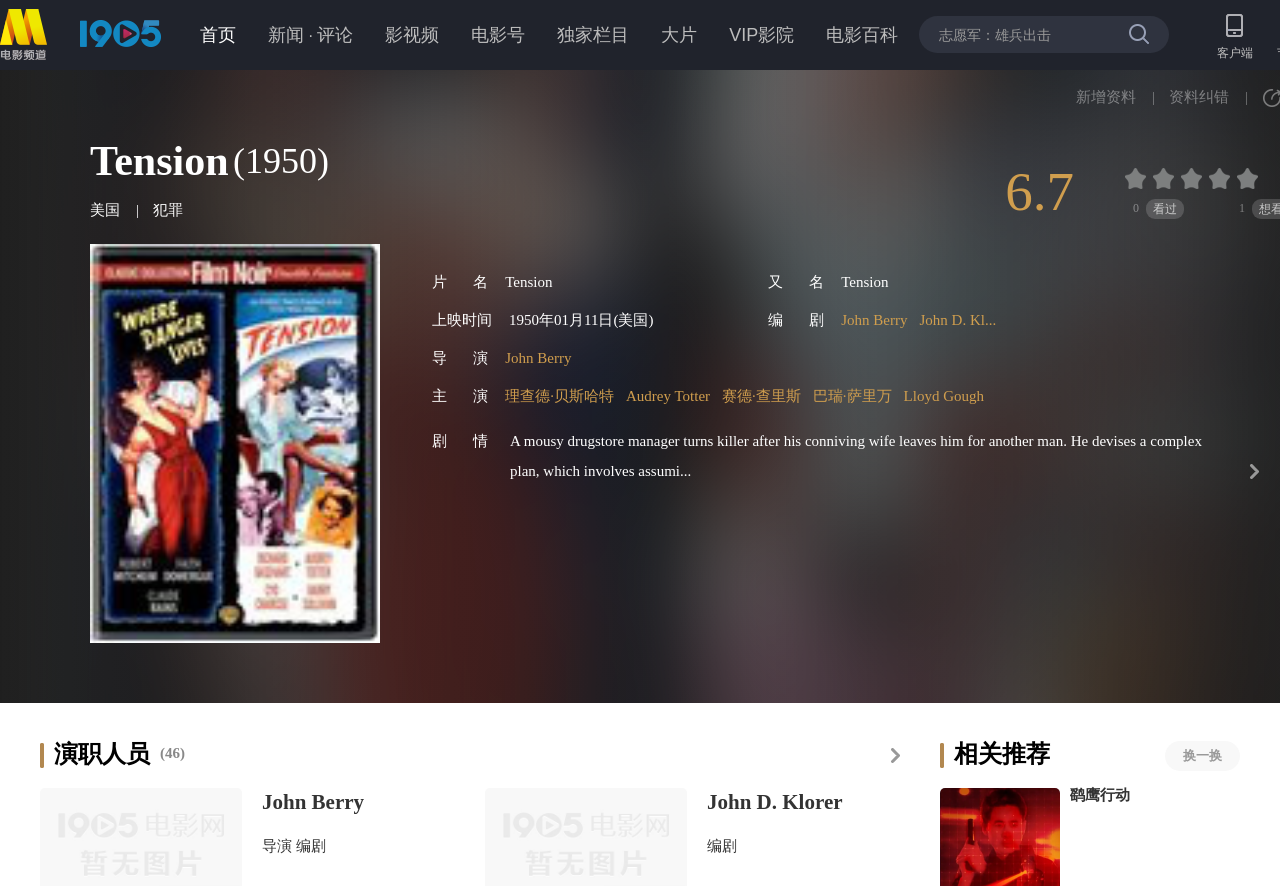Please answer the following question using a single word or phrase: 
How many people have watched the movie Tension?

0